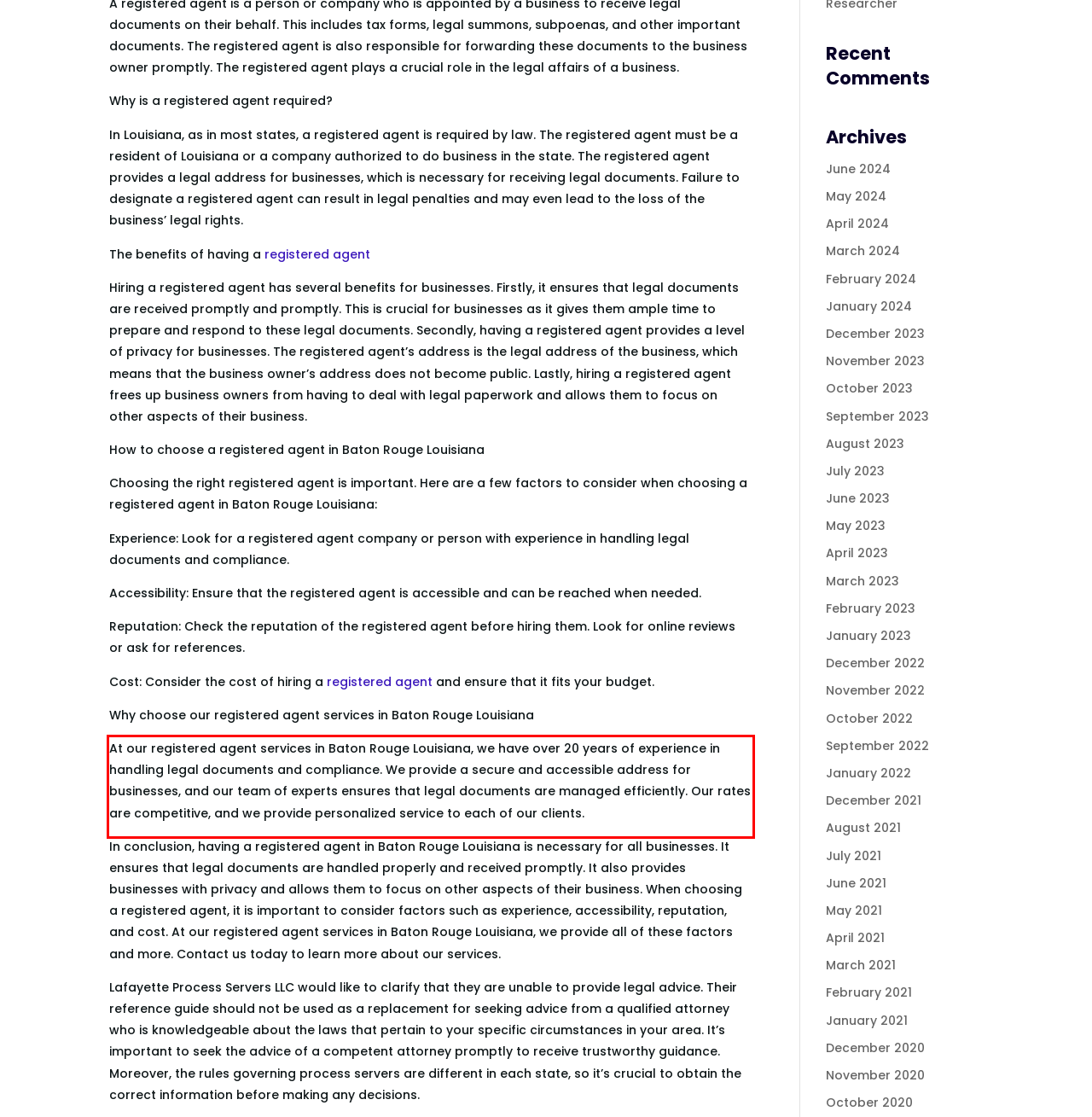With the provided screenshot of a webpage, locate the red bounding box and perform OCR to extract the text content inside it.

At our registered agent services in Baton Rouge Louisiana, we have over 20 years of experience in handling legal documents and compliance. We provide a secure and accessible address for businesses, and our team of experts ensures that legal documents are managed efficiently. Our rates are competitive, and we provide personalized service to each of our clients.